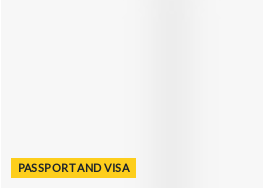Please respond to the question using a single word or phrase:
What is the likely topic of the article?

Travel documentation